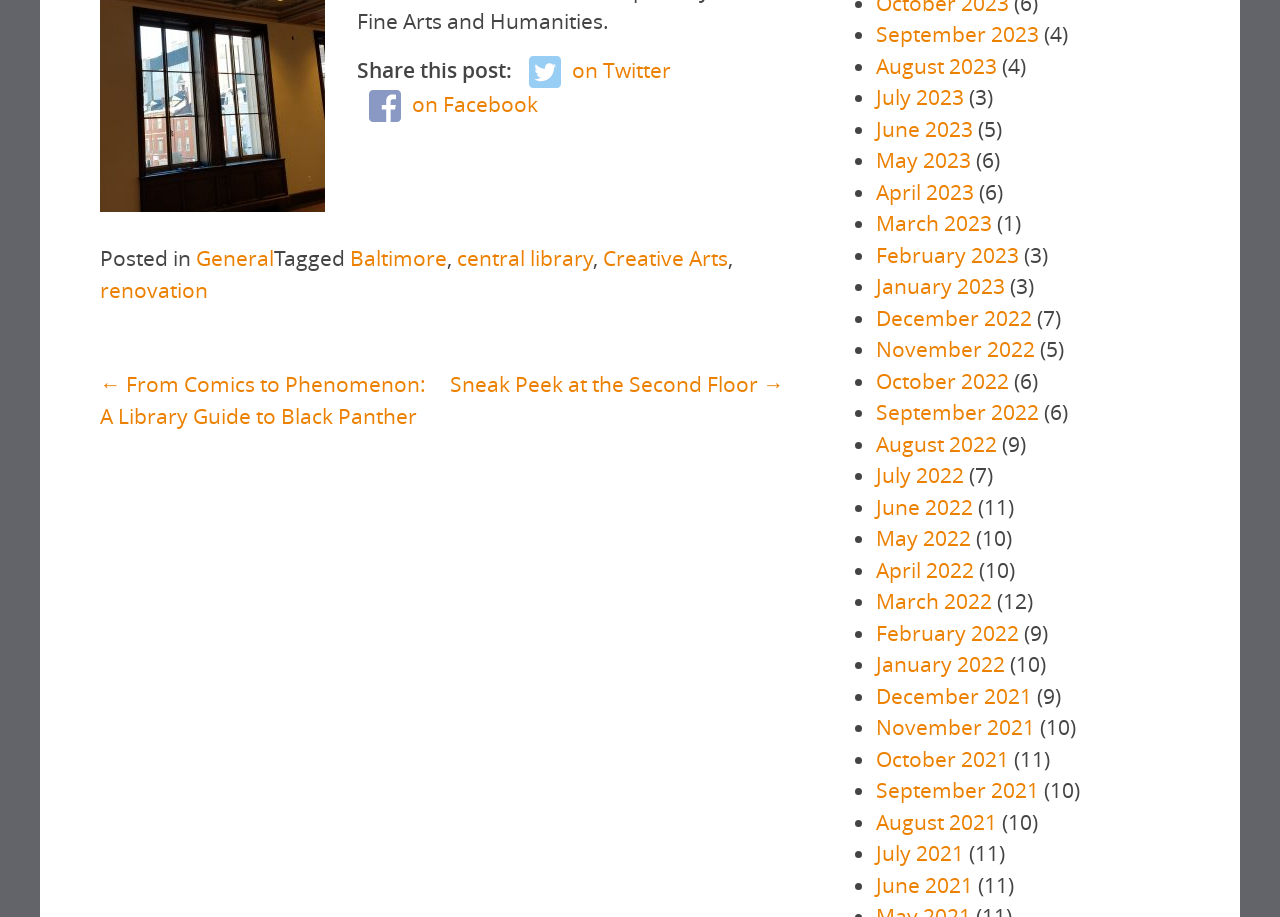Locate the bounding box coordinates of the element that needs to be clicked to carry out the instruction: "View the previous post". The coordinates should be given as four float numbers ranging from 0 to 1, i.e., [left, top, right, bottom].

[0.078, 0.404, 0.333, 0.469]